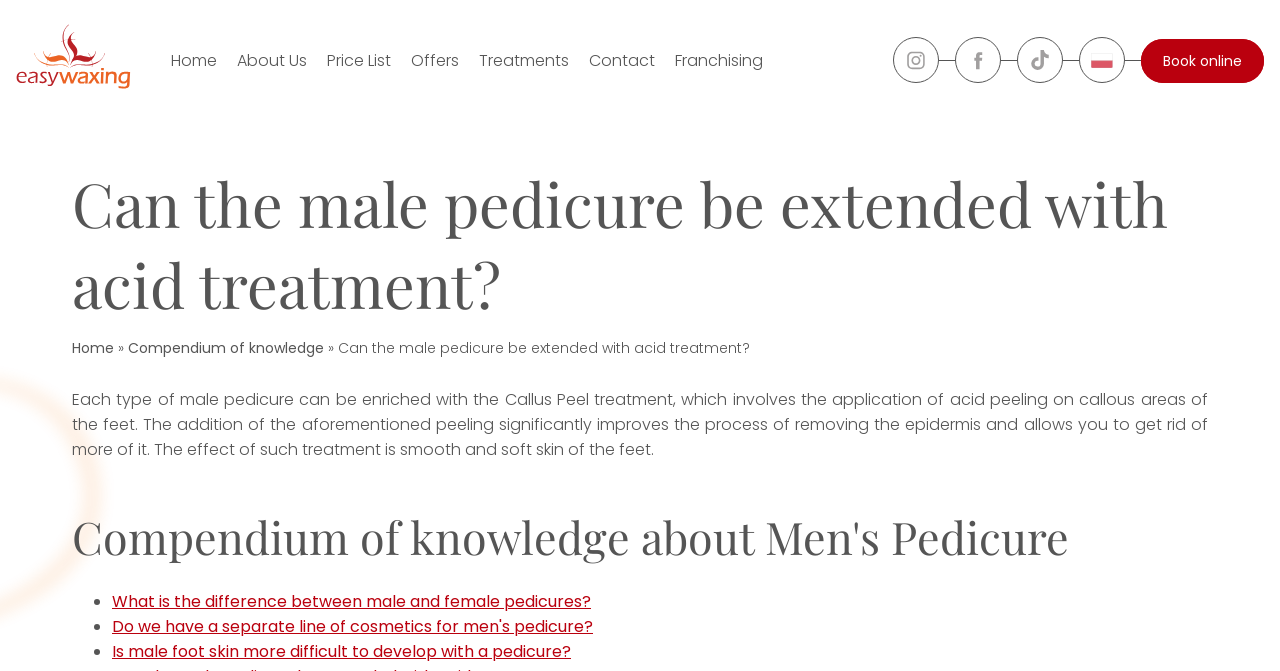How many links are there under 'Treatments'?
Provide a detailed and well-explained answer to the question.

I counted the number of links under the 'Treatments' category, which are 'Depilation', 'Soft waxing', 'Sugar paste depilation', 'Hard wax depilation', 'Ingrown hair treatment', 'Brazilian waxing', 'Lycon', 'Men's waxing', 'Manicure', 'Pedicure', 'Laser hair removal', 'Body modeling', and 'Other treatments'.